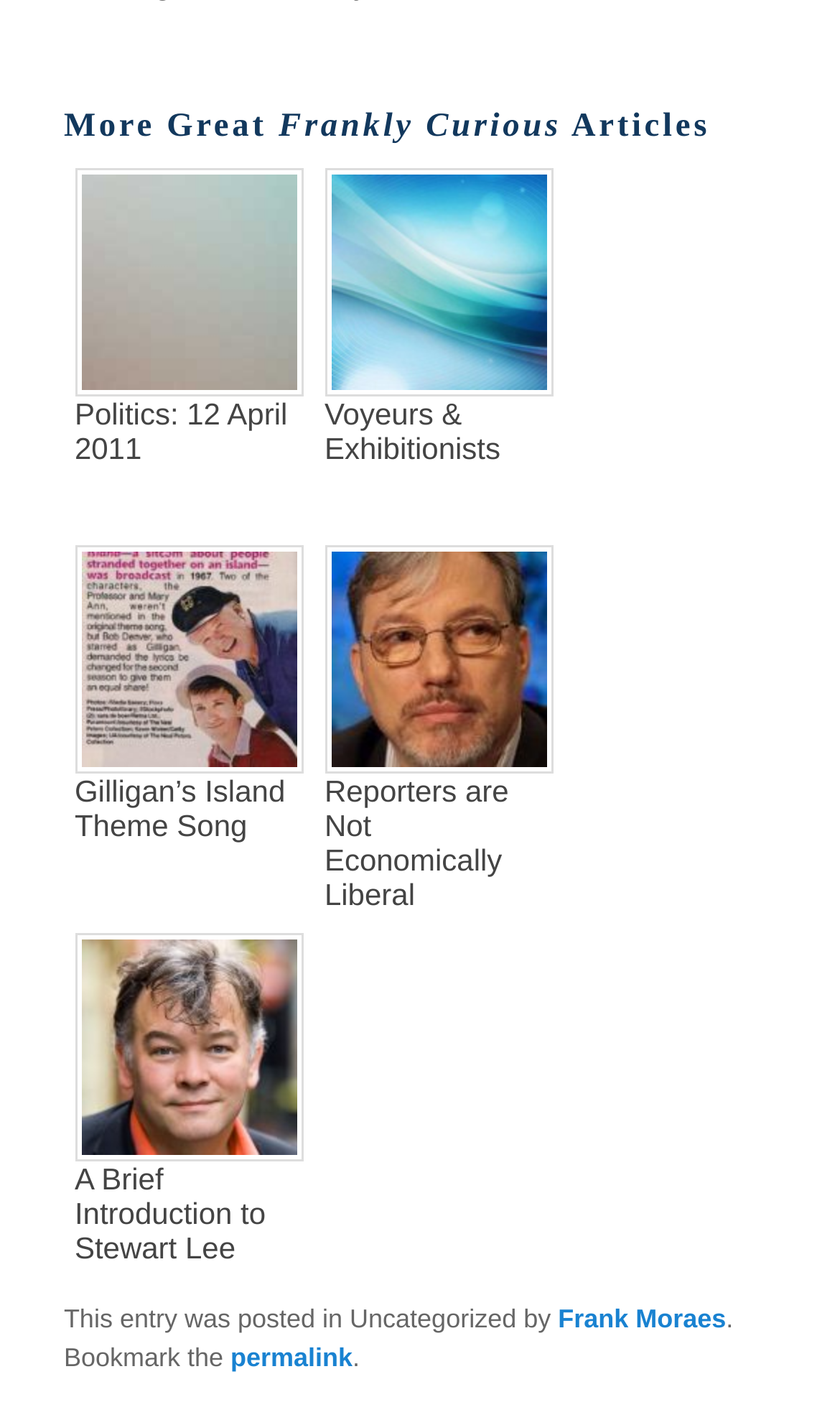How many article links are on this webpage?
Please respond to the question with as much detail as possible.

I counted the number of link elements with OCR text, which are 'Politics: 12 April 2011', 'Voyeurs & Exhibitionists', 'Gilligan’s Island Theme Song', 'Reporters are Not Economically Liberal', and 'A Brief Introduction to Stewart Lee', each with two identical links, making a total of 8 article links.